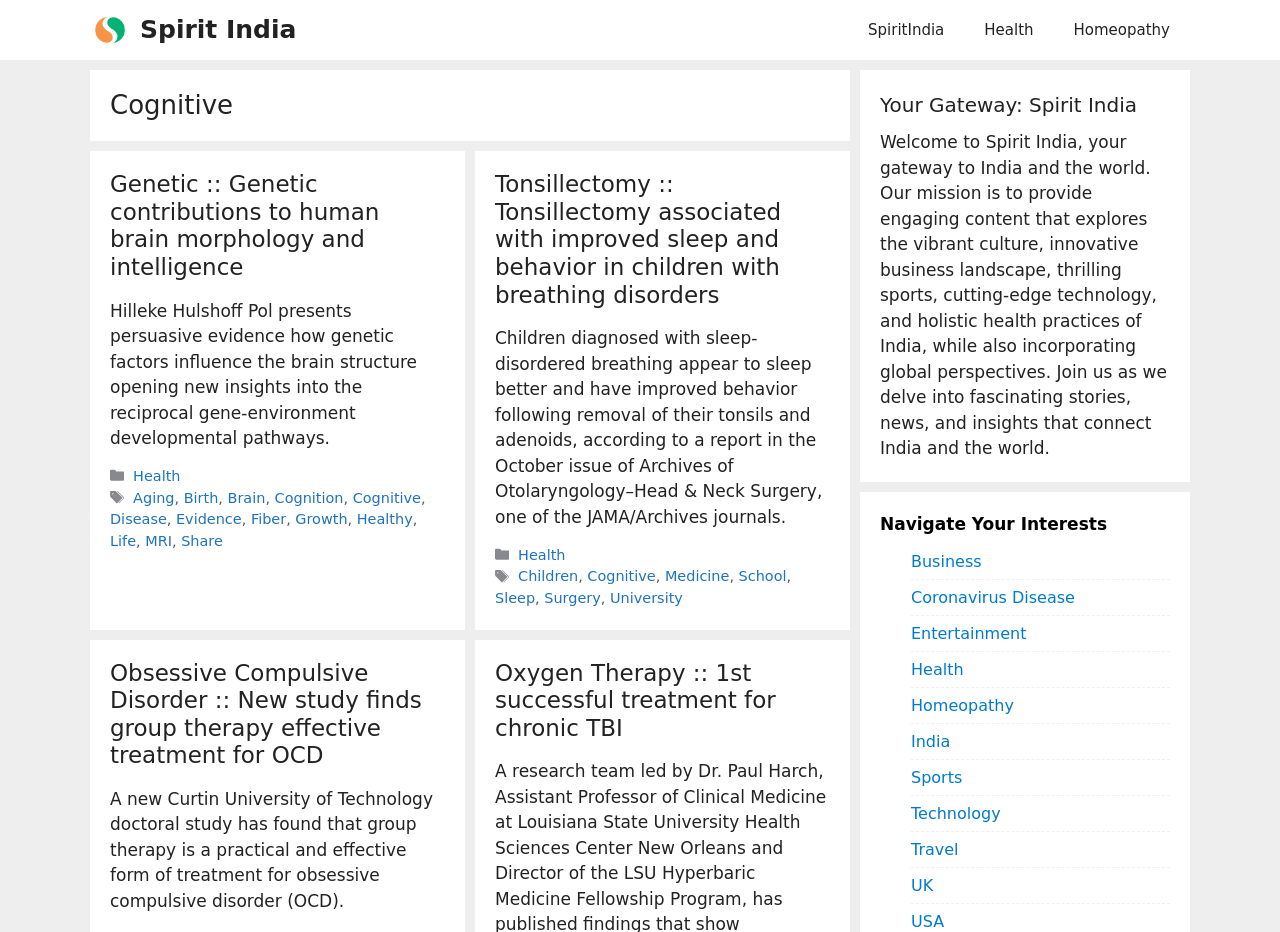Please answer the following question using a single word or phrase: 
What is the topic of the first article on the webpage?

Genetic contributions to human brain morphology and intelligence